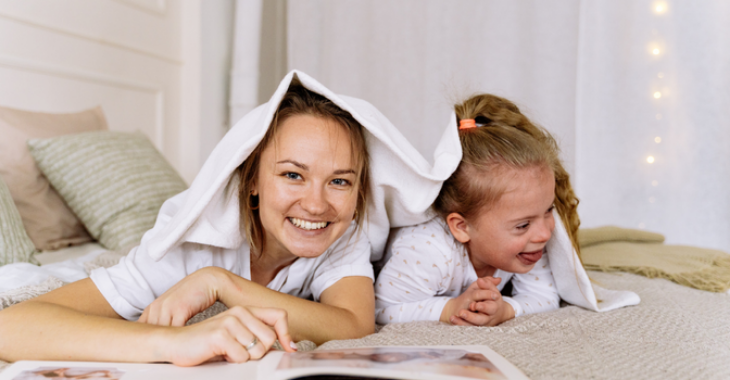What is the backdrop of the scene?
Answer the question with detailed information derived from the image.

The backdrop of the scene is softly lit, which enhances the intimate and serene atmosphere of the moment, and is adorned with warm blankets and pillows that add to the coziness of the setting.